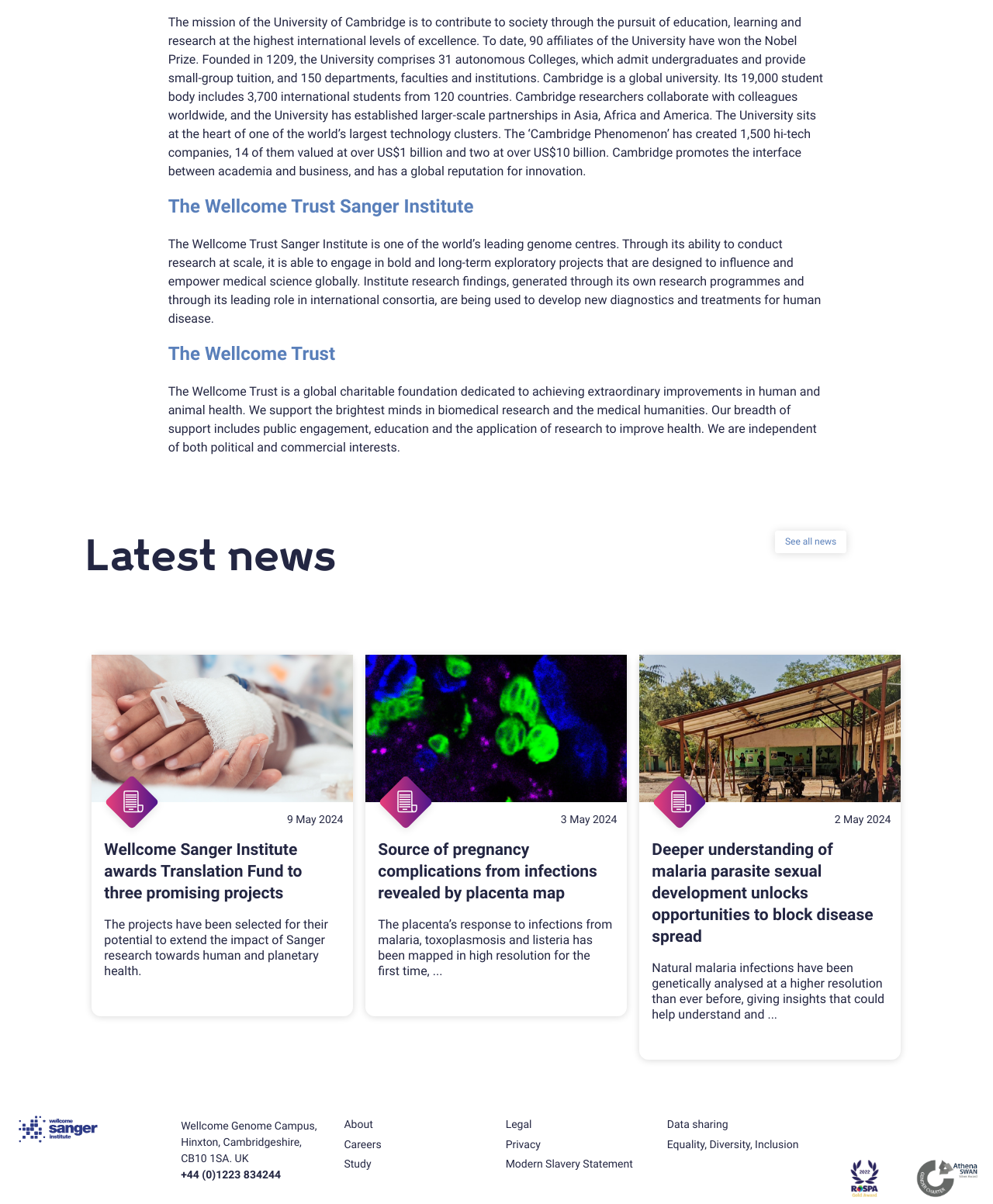Locate the bounding box coordinates of the item that should be clicked to fulfill the instruction: "Explore the Careers section".

[0.345, 0.946, 0.386, 0.956]